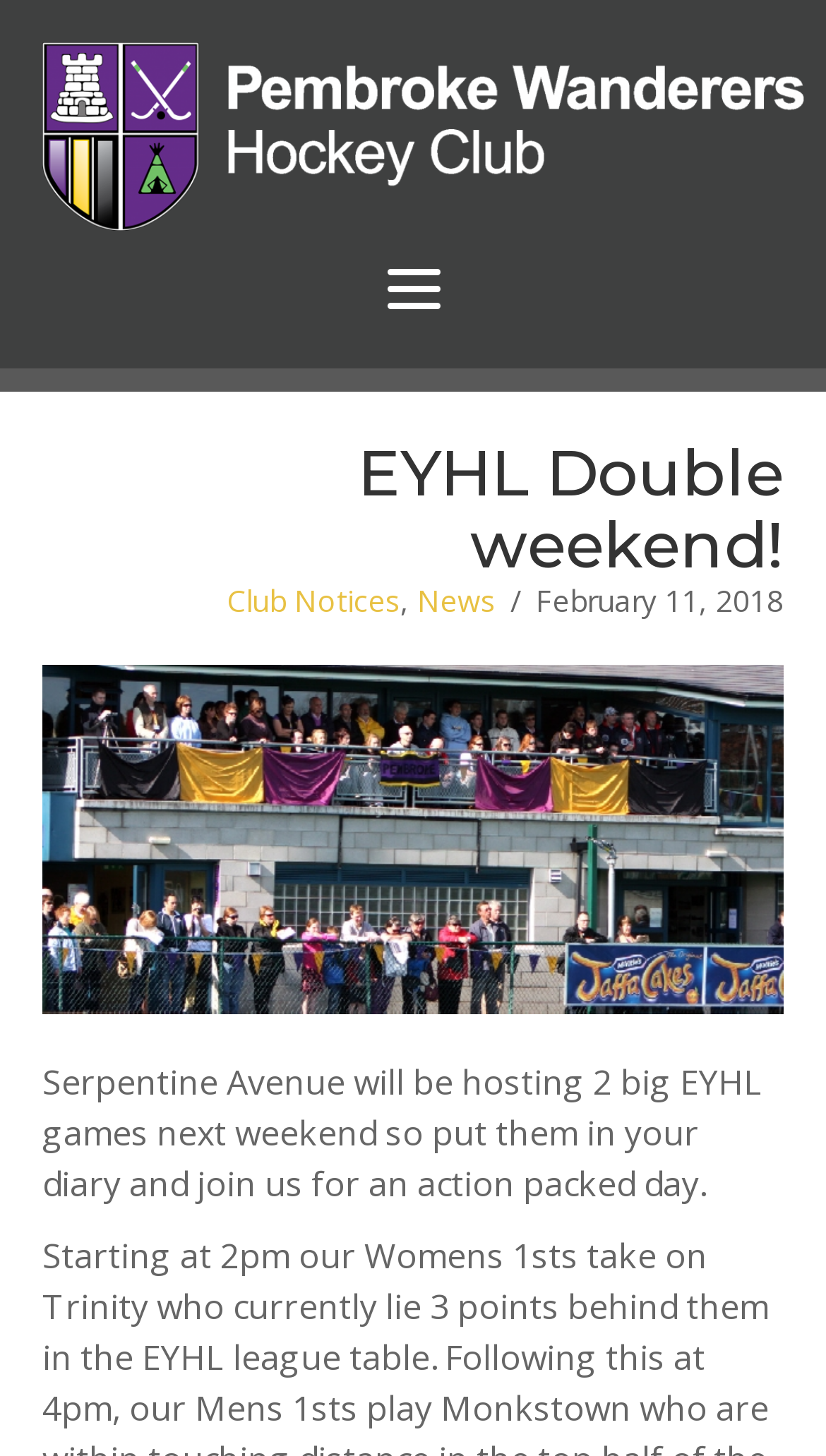Provide an in-depth caption for the elements present on the webpage.

The webpage is about an event hosted by Pembroke Wanderers Hockey Club, specifically two big EYHL games taking place next weekend at Serpentine Avenue. 

At the top left corner, there is a logo of the hockey club, which is a white image on a dark background. Next to the logo, there is a menu button. 

Below the logo, there is a heading that reads "EYHL Double weekend!" in a prominent font. Underneath the heading, there are three links: "Club Notices", "News", and a date "February 11, 2018". These links are separated by commas and a forward slash.

On the right side of the heading, there is a large image that takes up most of the width of the page. The image appears to be a photo related to the hockey event.

Below the image, there is a paragraph of text that provides more details about the event. It invites readers to join the club for an action-packed day of hockey games.